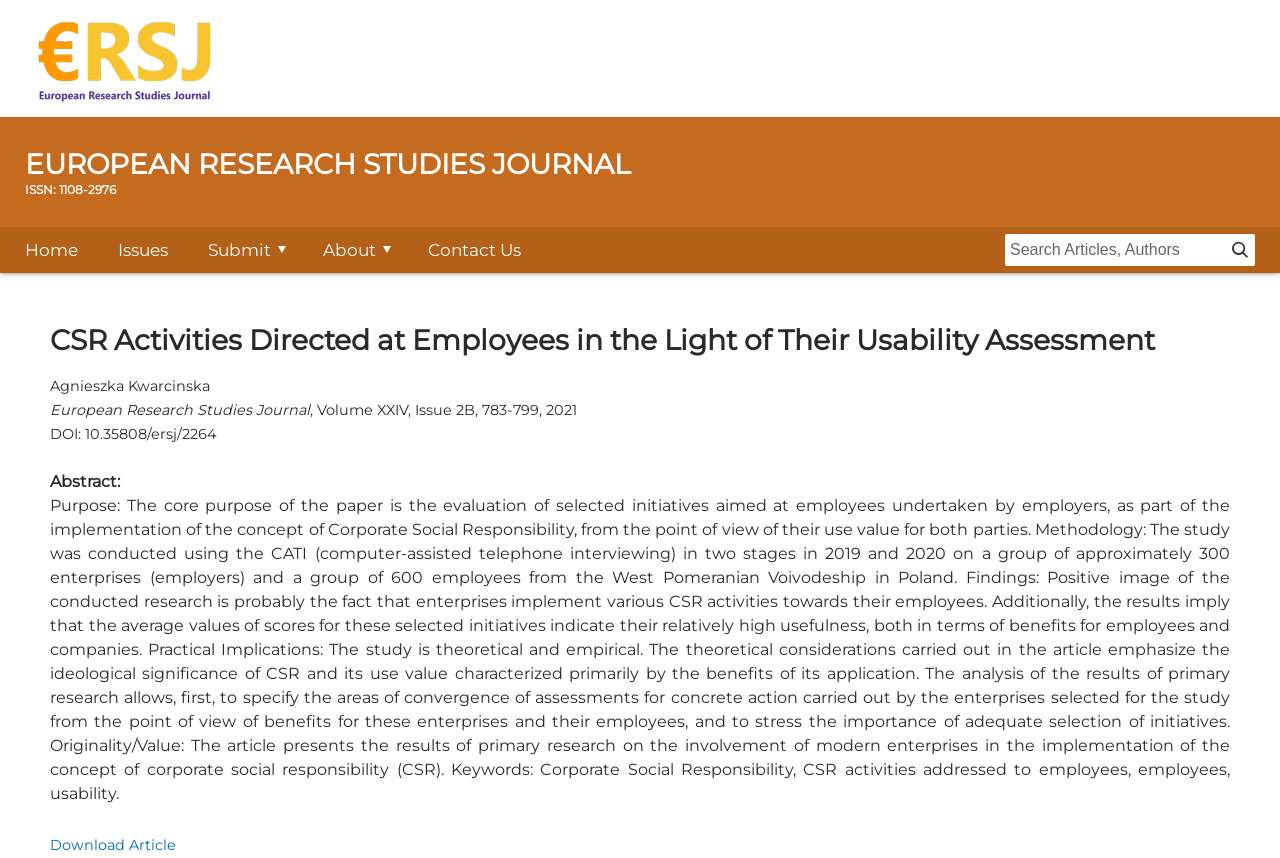Find the headline of the webpage and generate its text content.

EUROPEAN RESEARCH STUDIES JOURNAL
ISSN: 1108-2976